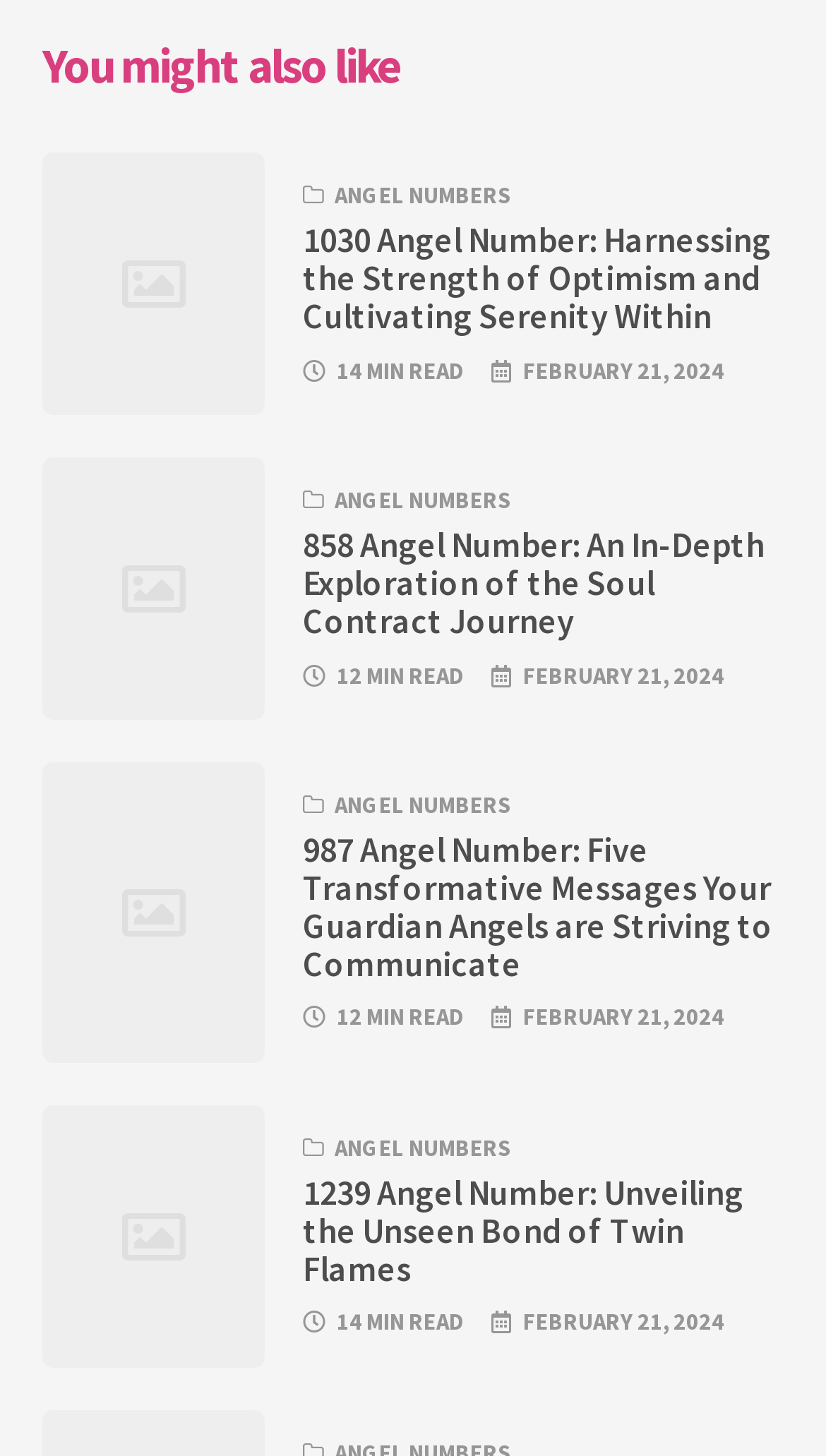Please locate the bounding box coordinates of the element's region that needs to be clicked to follow the instruction: "explore the article about 1239 Angel Number". The bounding box coordinates should be provided as four float numbers between 0 and 1, i.e., [left, top, right, bottom].

[0.367, 0.807, 0.949, 0.885]